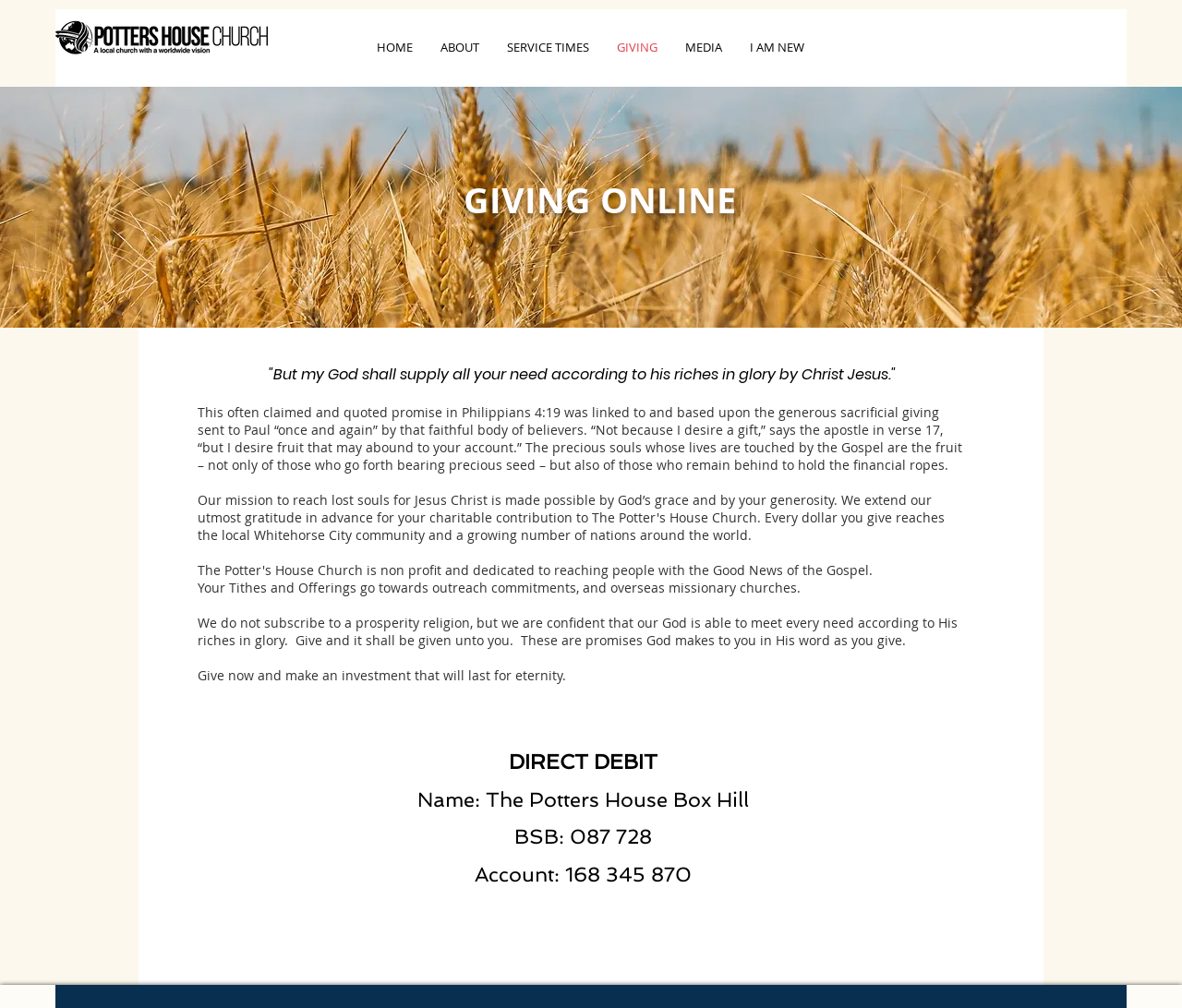What is the main purpose of this webpage?
Using the image, provide a concise answer in one word or a short phrase.

Giving online